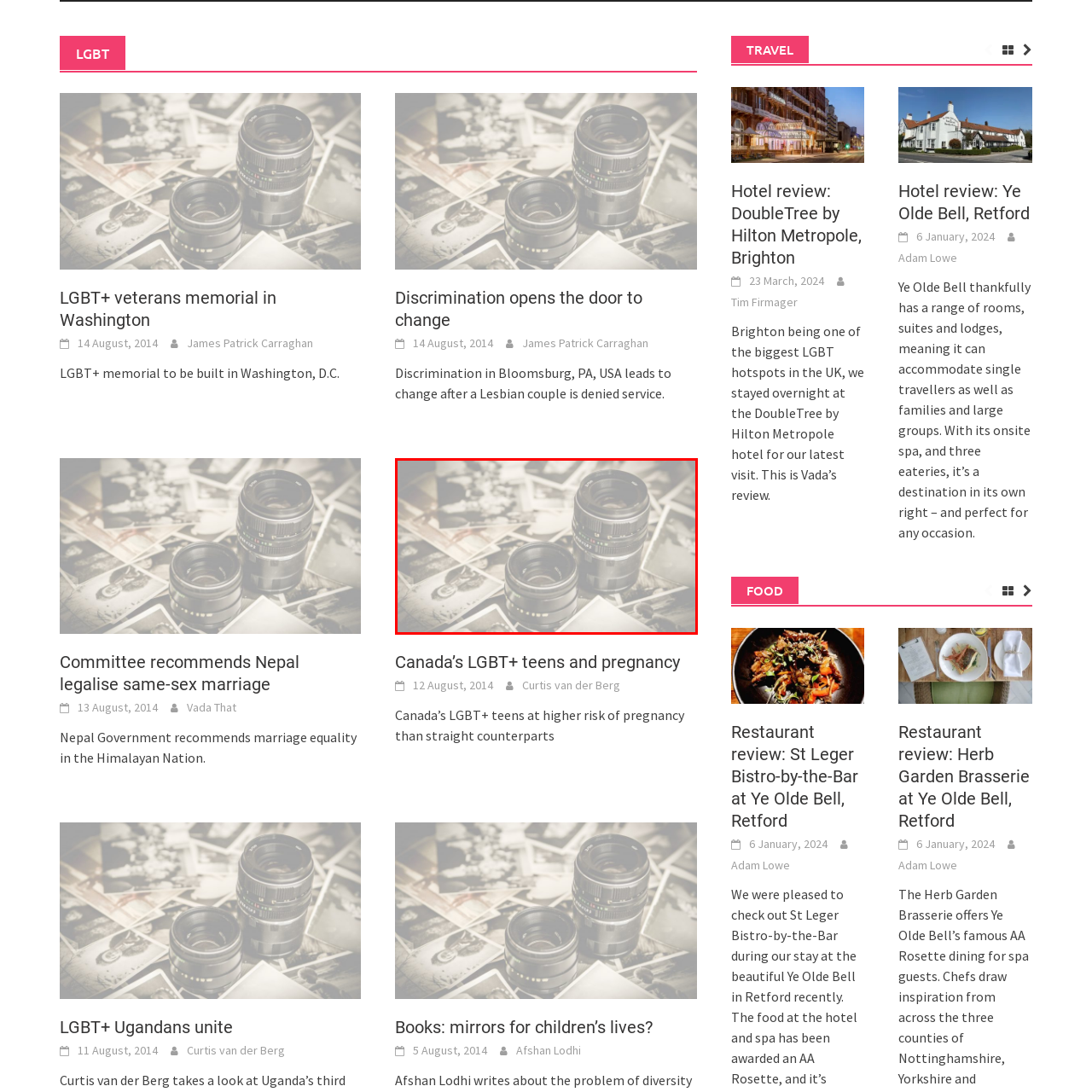What effect does the soft focus create in the image?
Direct your attention to the image marked by the red bounding box and answer the question with a single word or phrase.

Dreamlike quality